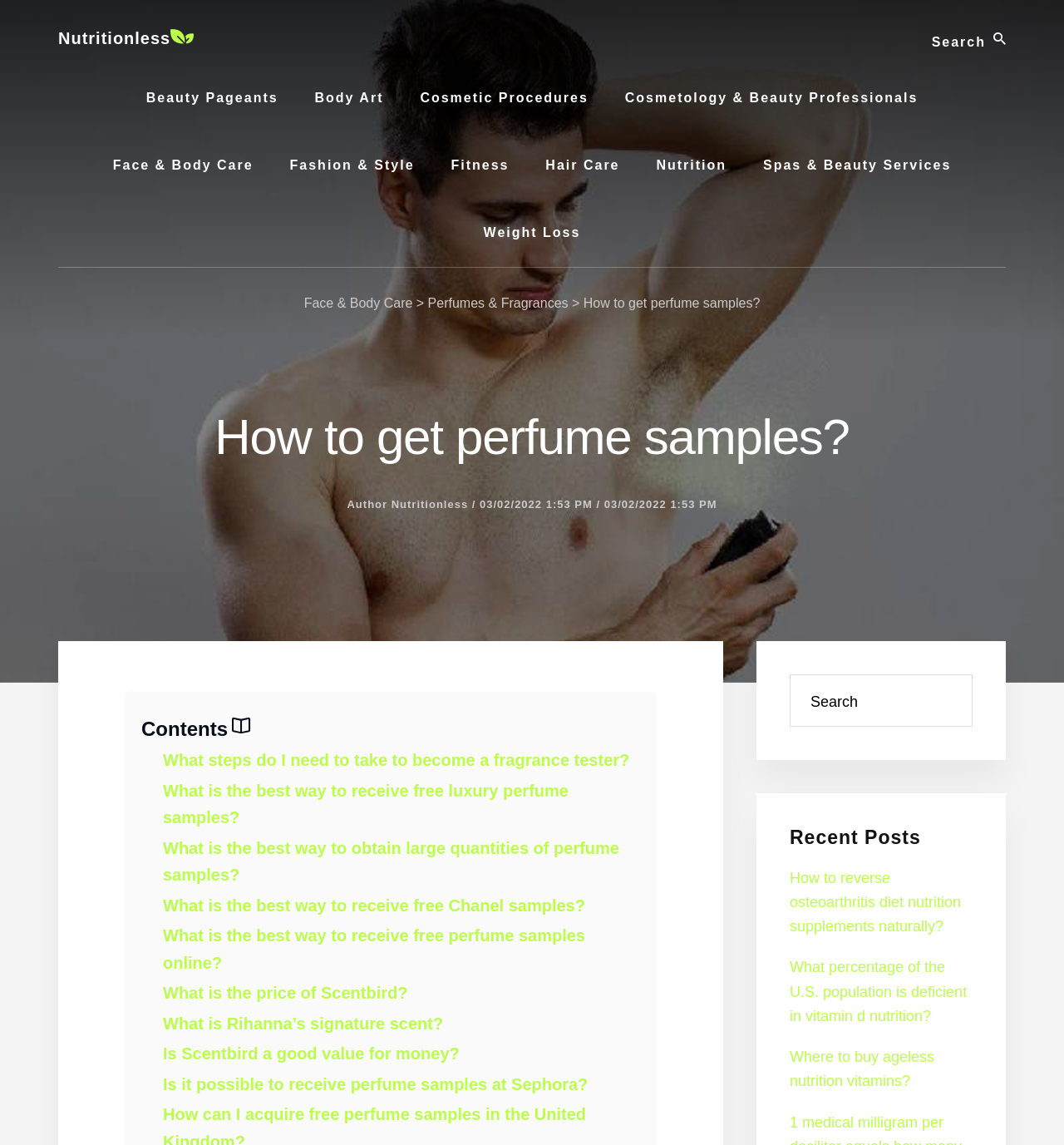Can you find the bounding box coordinates of the area I should click to execute the following instruction: "Click on the link to learn about face and body care"?

[0.286, 0.259, 0.388, 0.271]